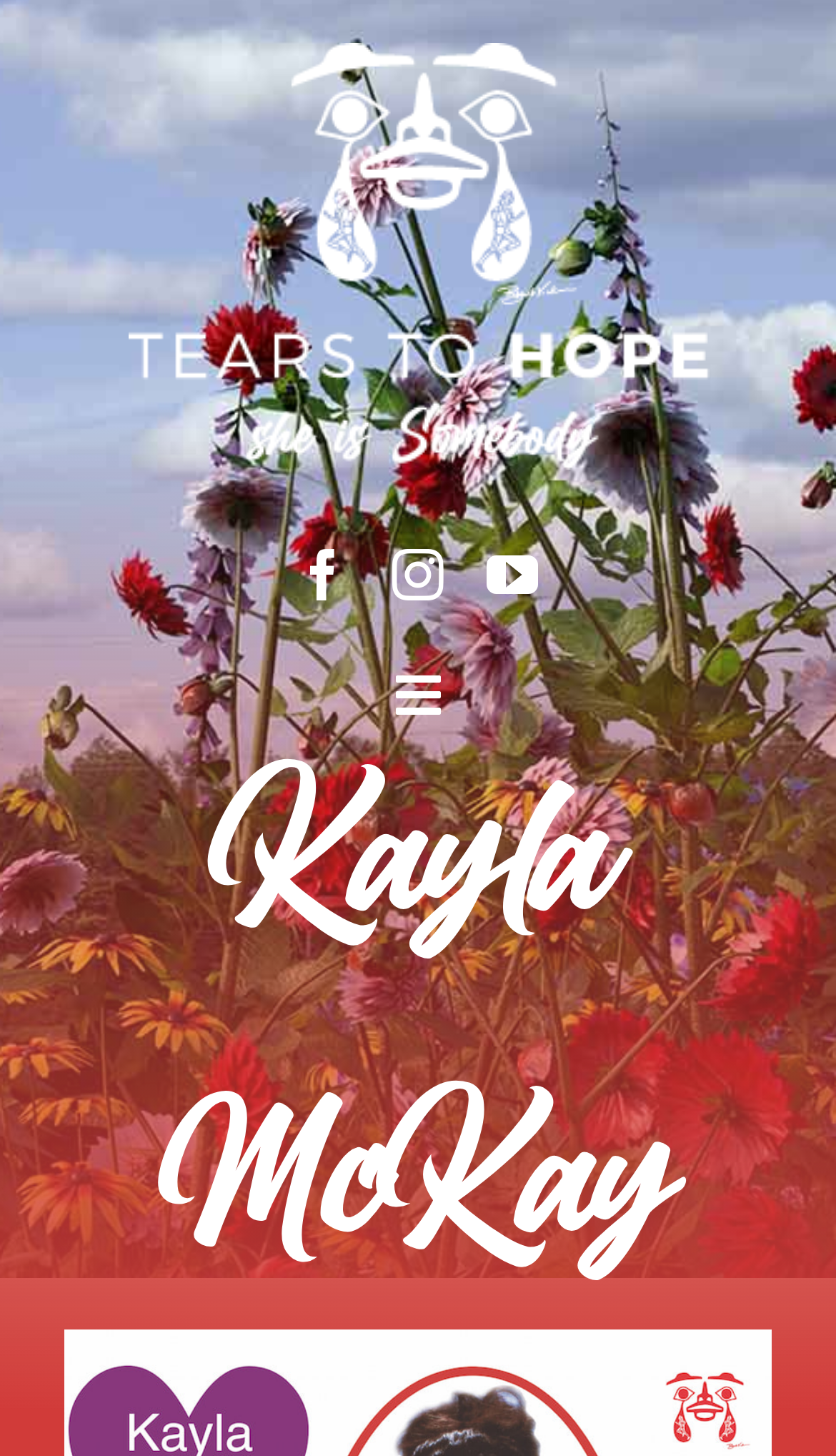Determine the bounding box coordinates of the UI element described below. Use the format (top-left x, top-left y, bottom-right x, bottom-right y) with floating point numbers between 0 and 1: Previous

[0.564, 0.001, 0.735, 0.052]